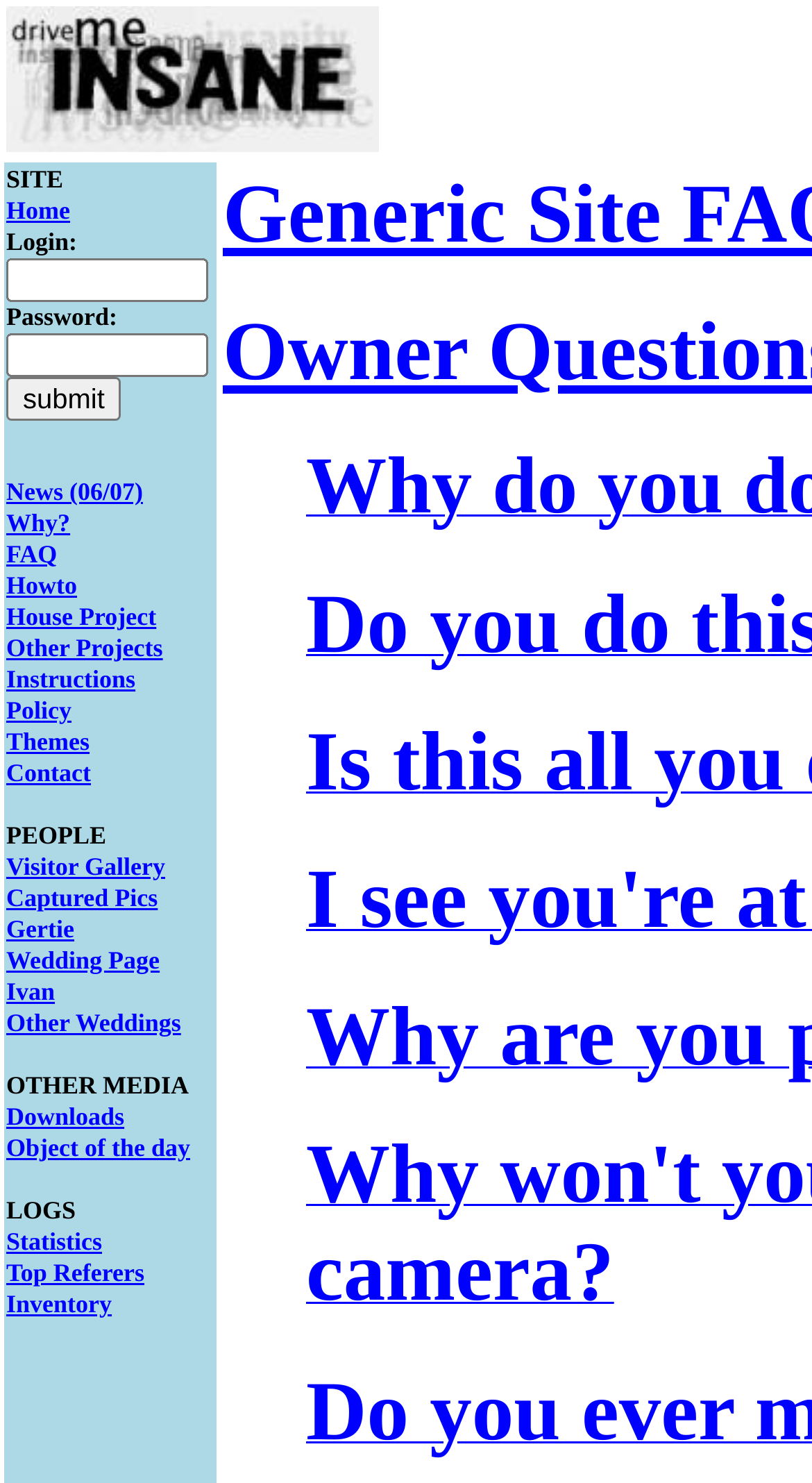Use one word or a short phrase to answer the question provided: 
How many sections are there on the webpage?

3